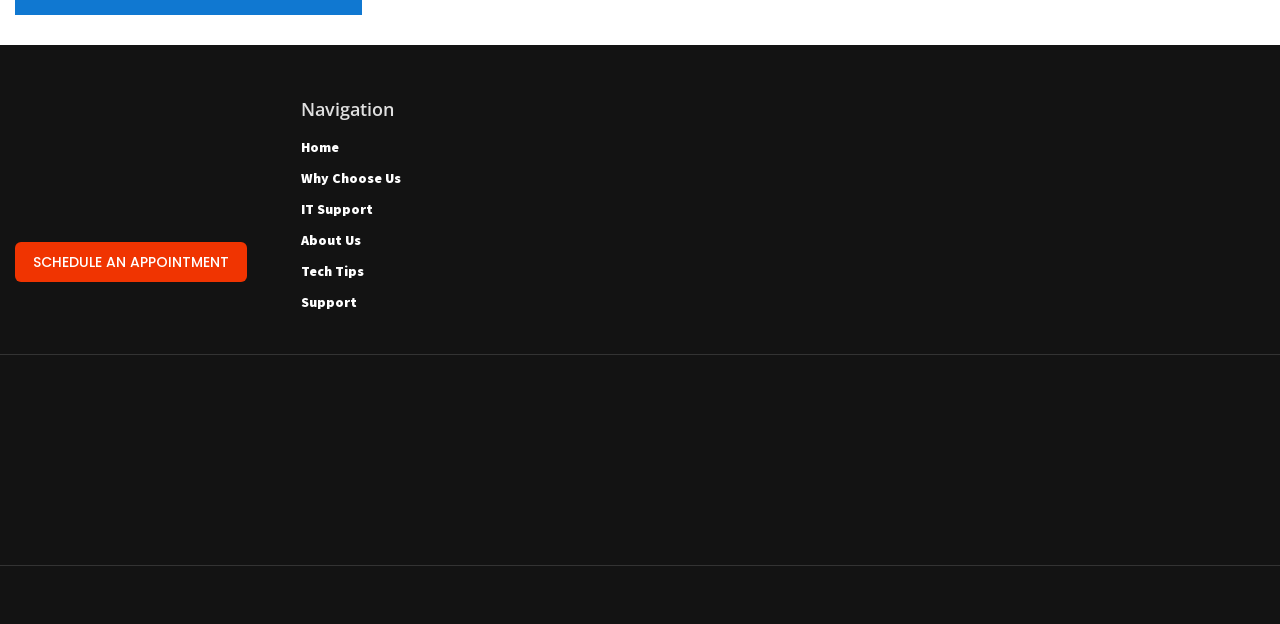Find the bounding box coordinates of the element I should click to carry out the following instruction: "Read the 'NEWS' section".

None